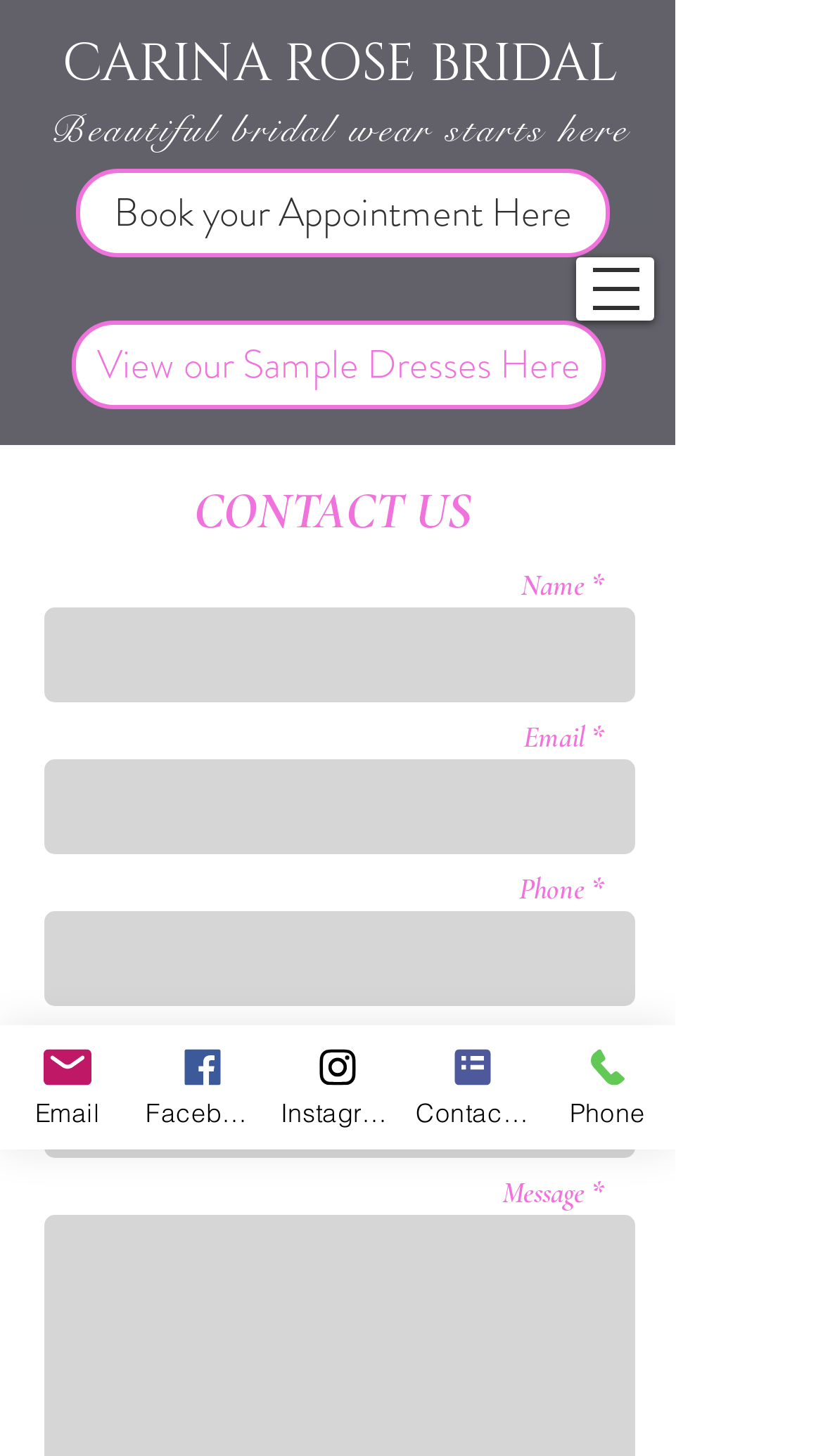What is the purpose of the 'Book your Appointment Here' link?
Use the image to answer the question with a single word or phrase.

To book an appointment